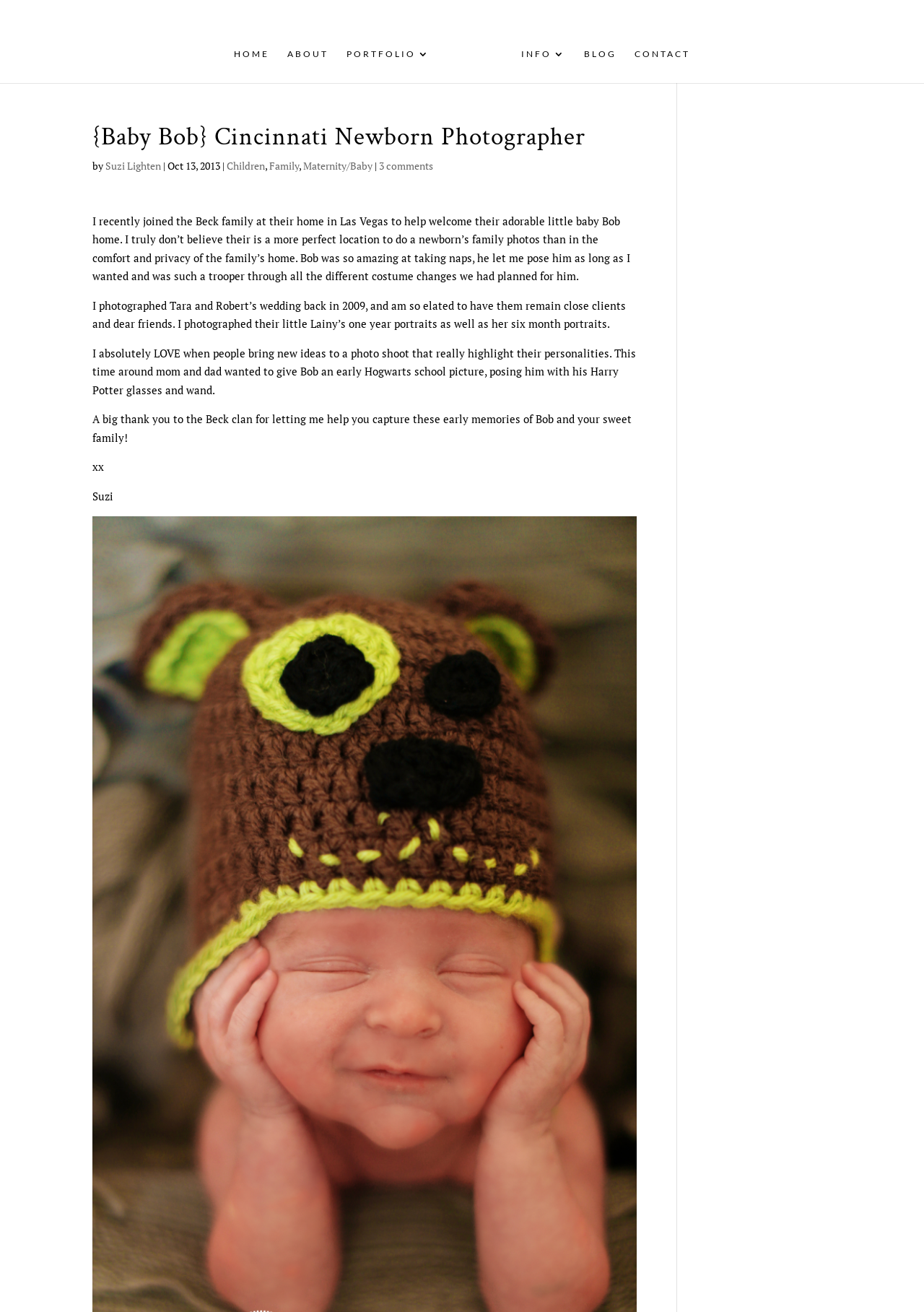Identify the bounding box coordinates for the element you need to click to achieve the following task: "Read the blog". Provide the bounding box coordinates as four float numbers between 0 and 1, in the form [left, top, right, bottom].

[0.632, 0.037, 0.667, 0.063]